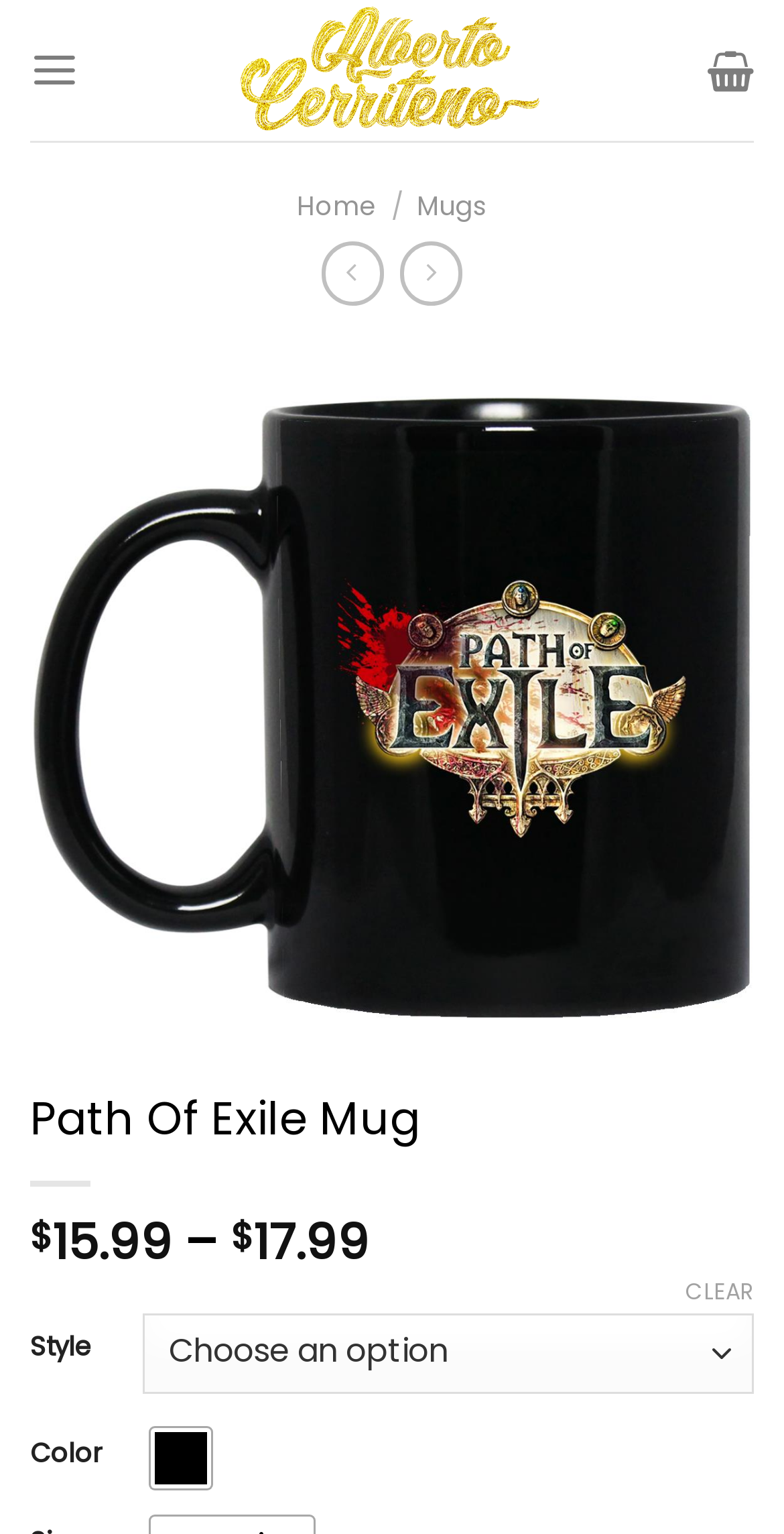Is the Path of Exile mug available in black?
Answer with a single word or phrase by referring to the visual content.

Yes